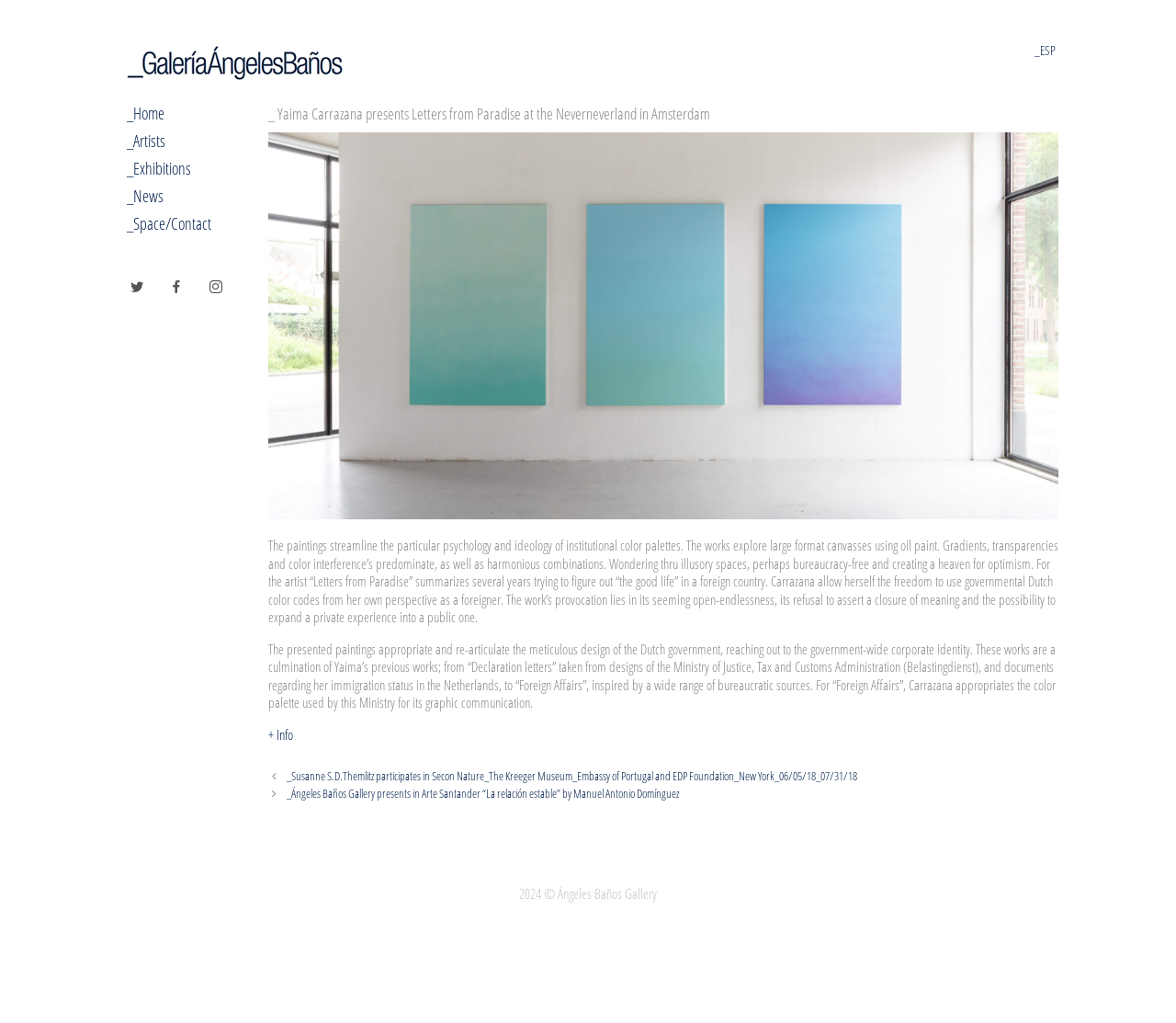Locate the bounding box coordinates of the segment that needs to be clicked to meet this instruction: "Go to the previous post".

[0.228, 0.75, 0.729, 0.766]